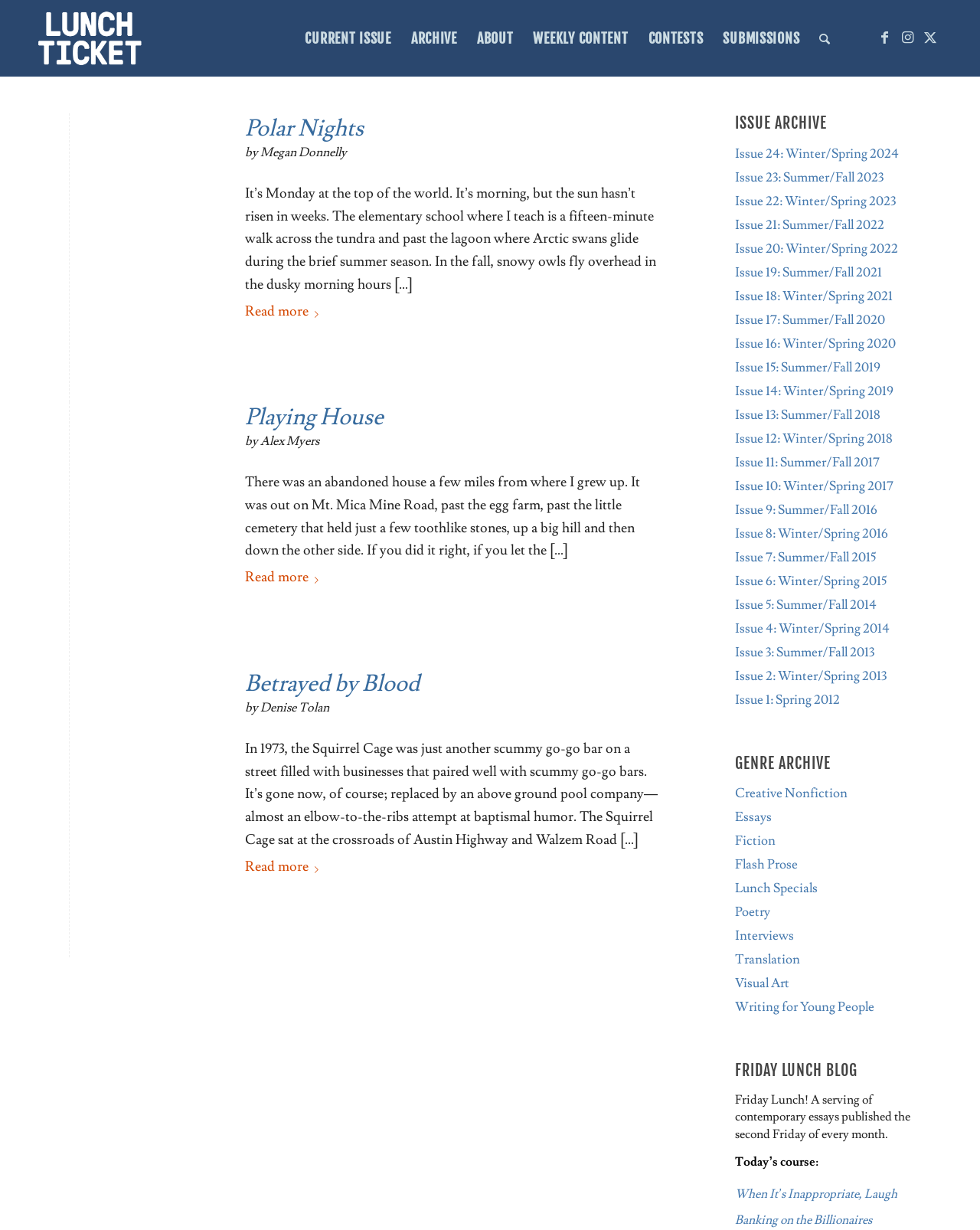Could you determine the bounding box coordinates of the clickable element to complete the instruction: "Visit the Facebook page"? Provide the coordinates as four float numbers between 0 and 1, i.e., [left, top, right, bottom].

[0.891, 0.021, 0.914, 0.04]